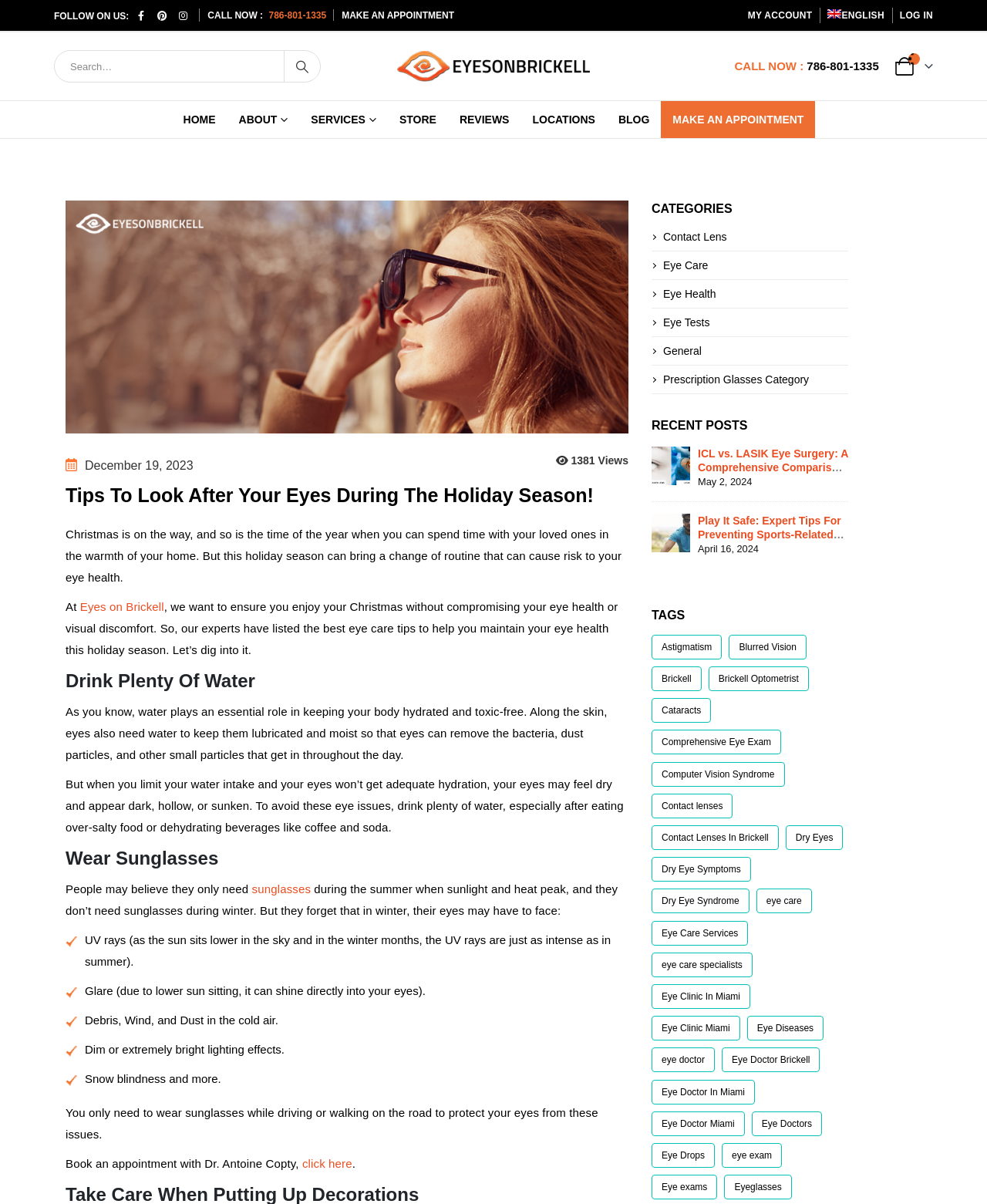What is the name of the eye care center?
Carefully analyze the image and provide a thorough answer to the question.

The name of the eye care center can be found in the top-left corner of the webpage, where it says 'Tips to Take Care Of Eyes During Holiday Season | Eyes on Brickell'.